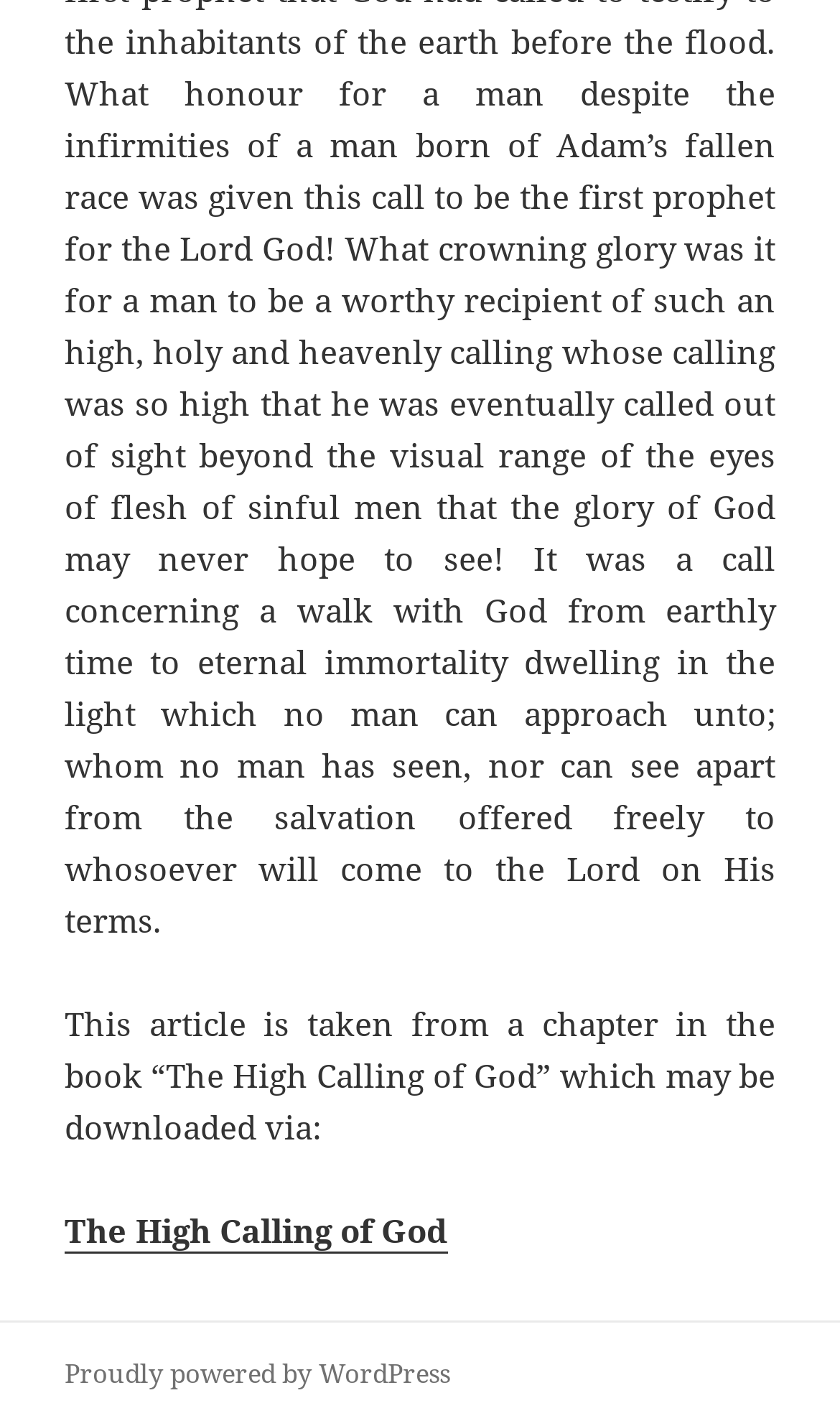Locate the UI element that matches the description The High Calling of God in the webpage screenshot. Return the bounding box coordinates in the format (top-left x, top-left y, bottom-right x, bottom-right y), with values ranging from 0 to 1.

[0.077, 0.847, 0.533, 0.879]